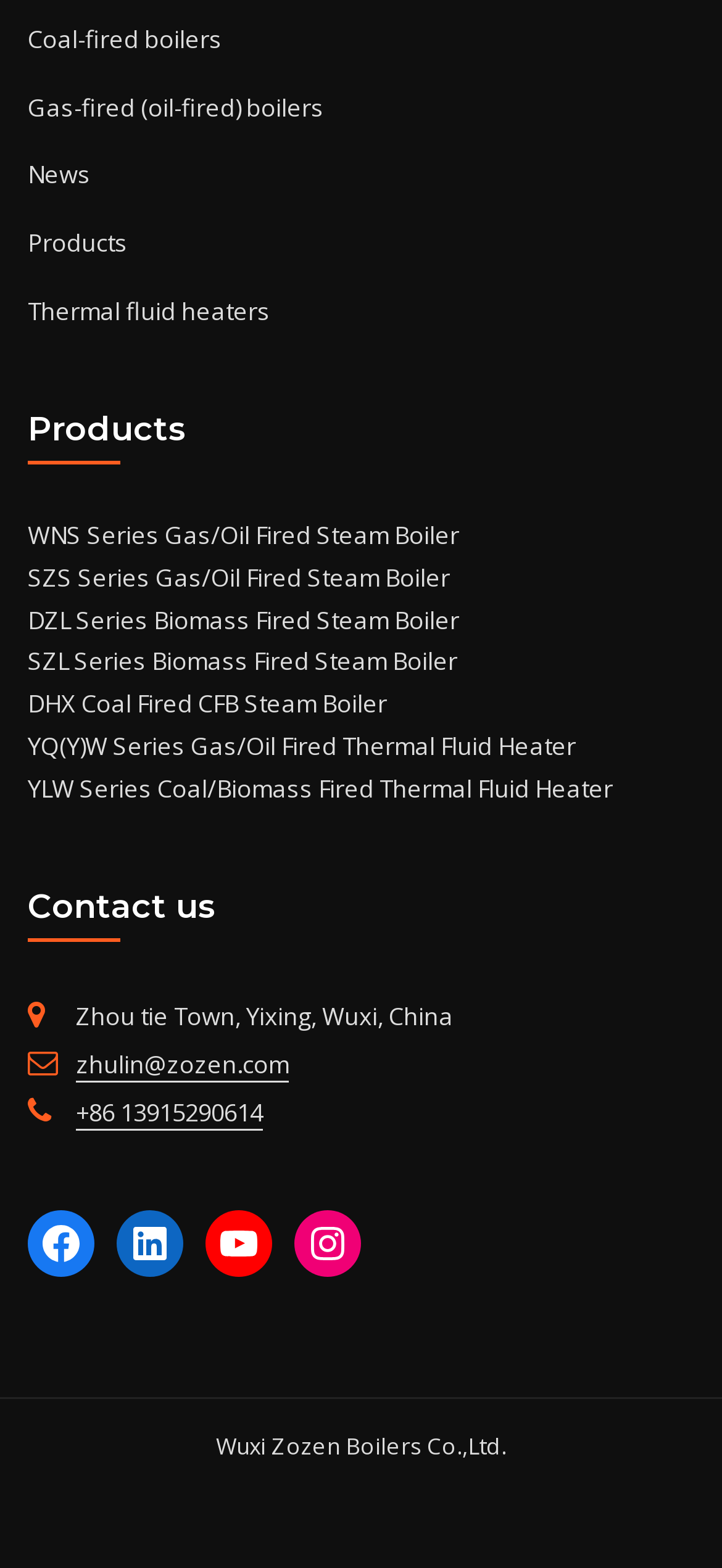What is the email address mentioned on the webpage?
Utilize the image to construct a detailed and well-explained answer.

In the contact information section, I found the email address 'zhulin@zozen.com', which is likely to be a contact email for the company.